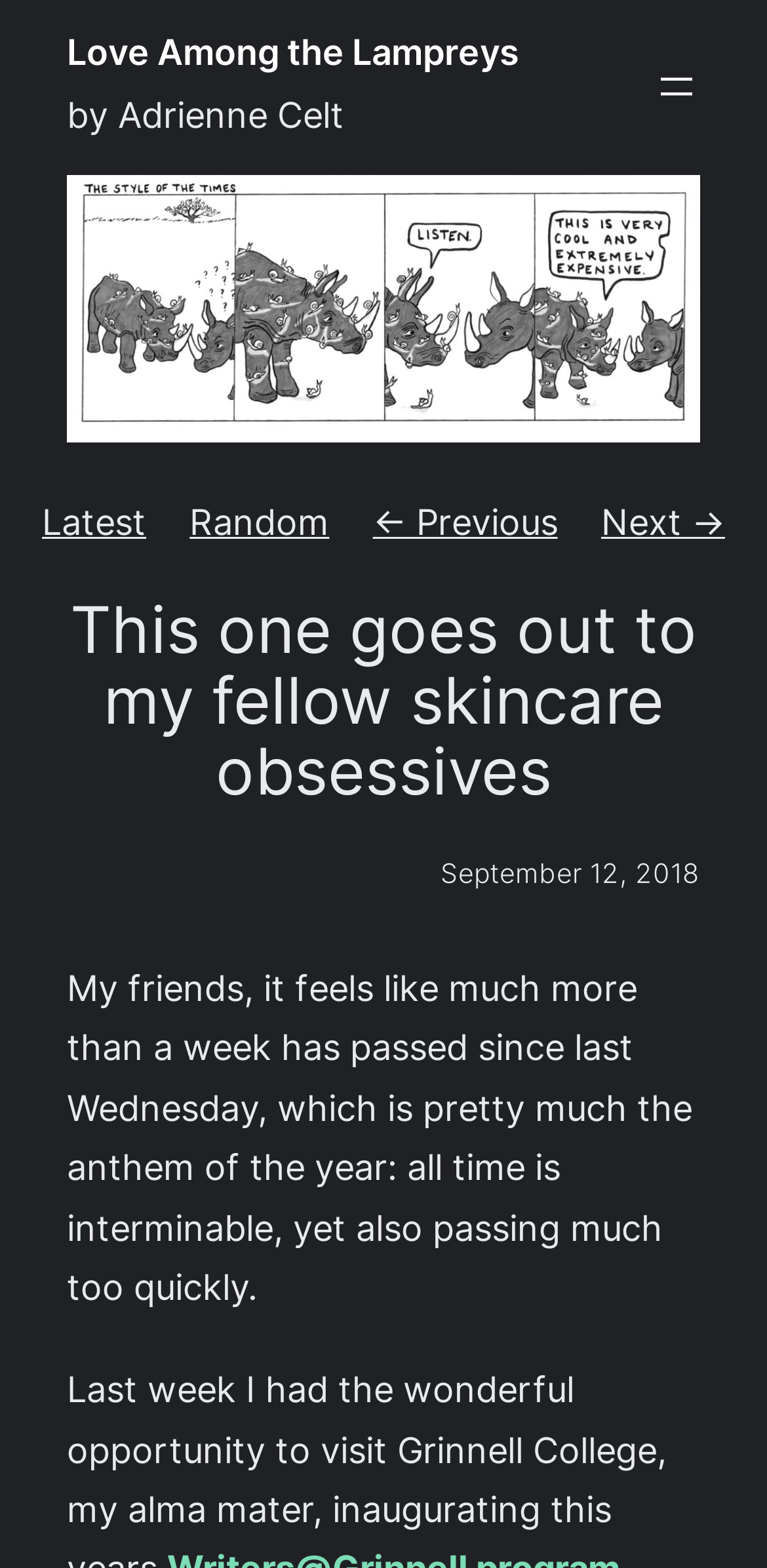What is the date of the post?
Kindly offer a comprehensive and detailed response to the question.

I found the date of the post by looking at the time element which contains the static text 'September 12, 2018'.